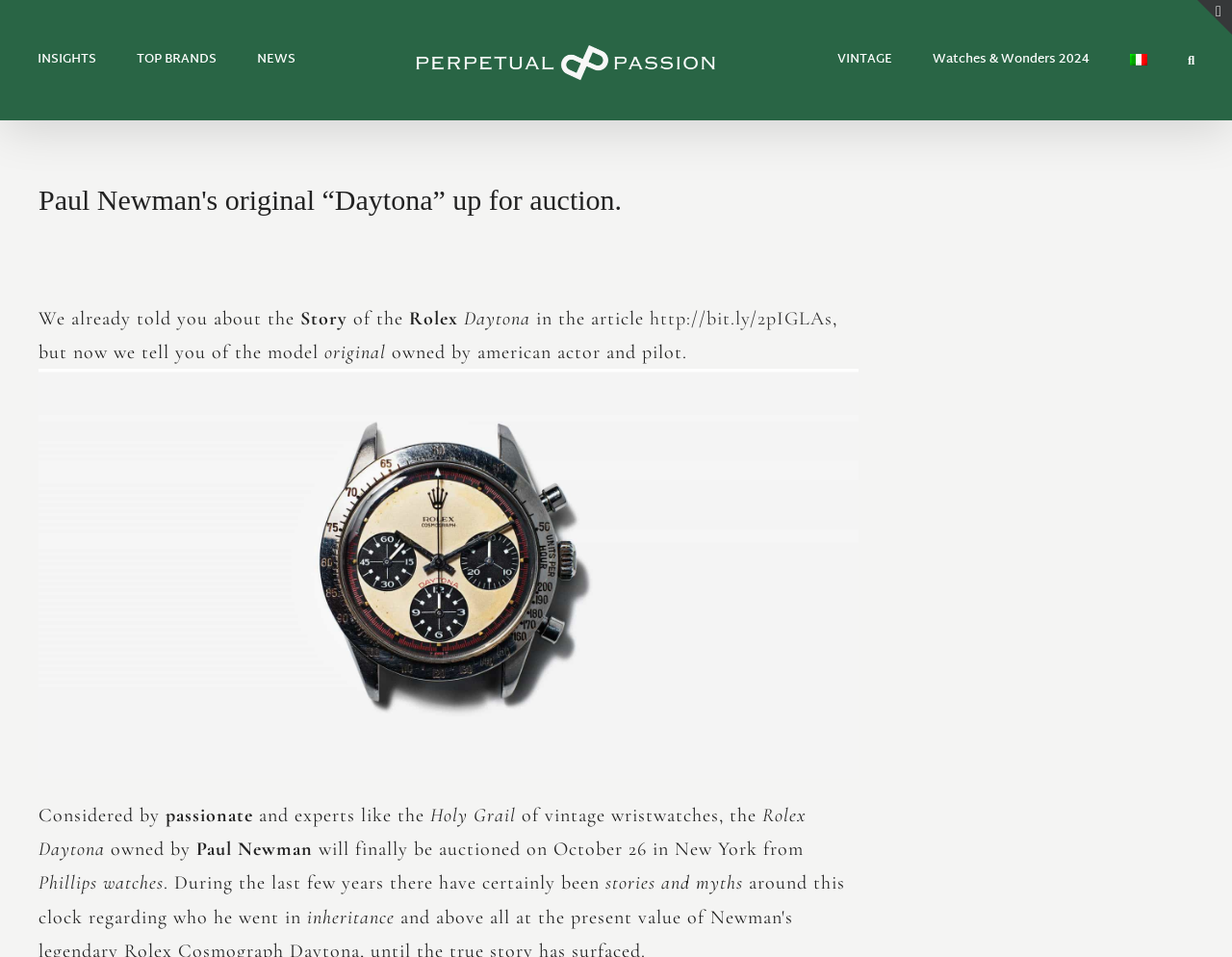Determine the bounding box coordinates of the clickable region to carry out the instruction: "Click on the 'INSIGHTS' menu".

[0.03, 0.055, 0.078, 0.07]